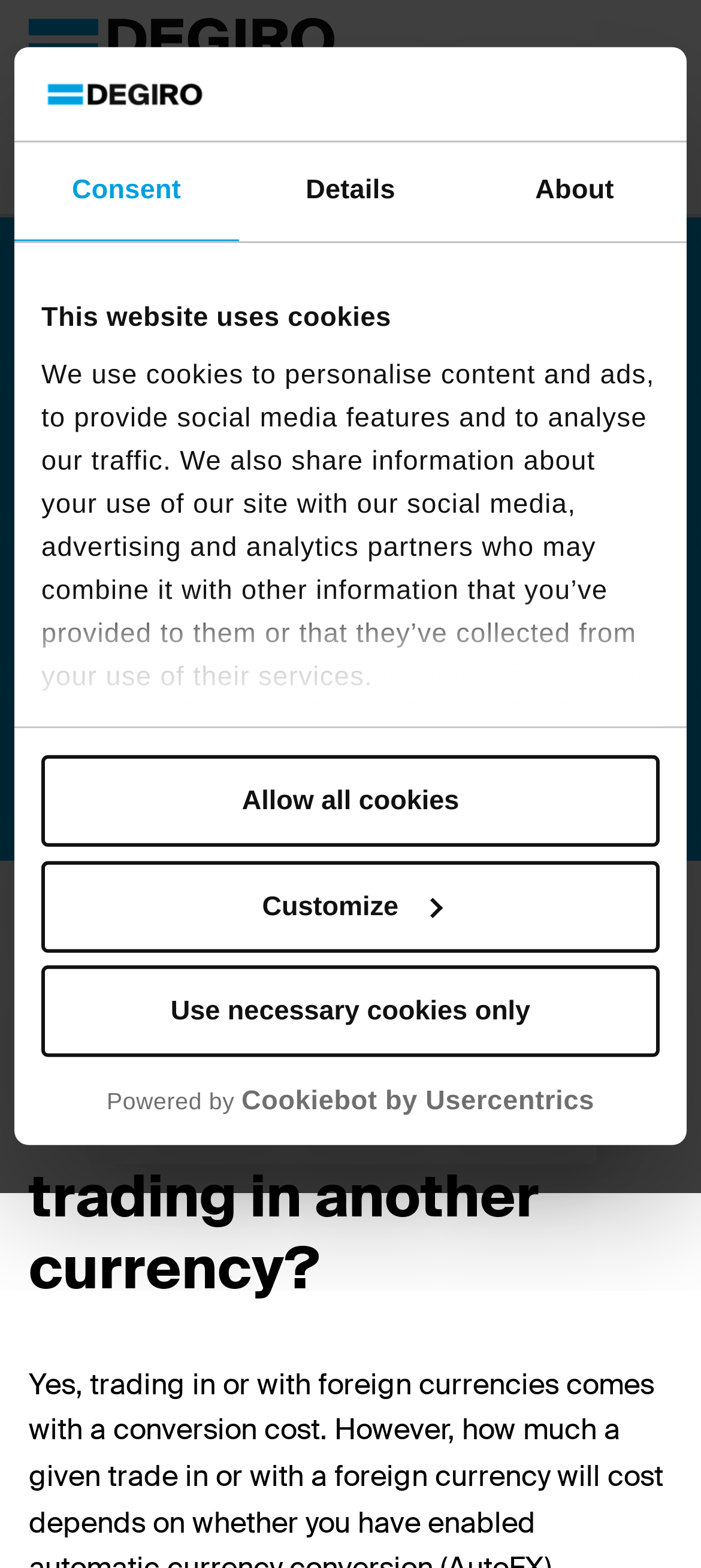Identify the bounding box coordinates of the clickable section necessary to follow the following instruction: "Click the 'Login' link". The coordinates should be presented as four float numbers from 0 to 1, i.e., [left, top, right, bottom].

[0.041, 0.094, 0.228, 0.126]